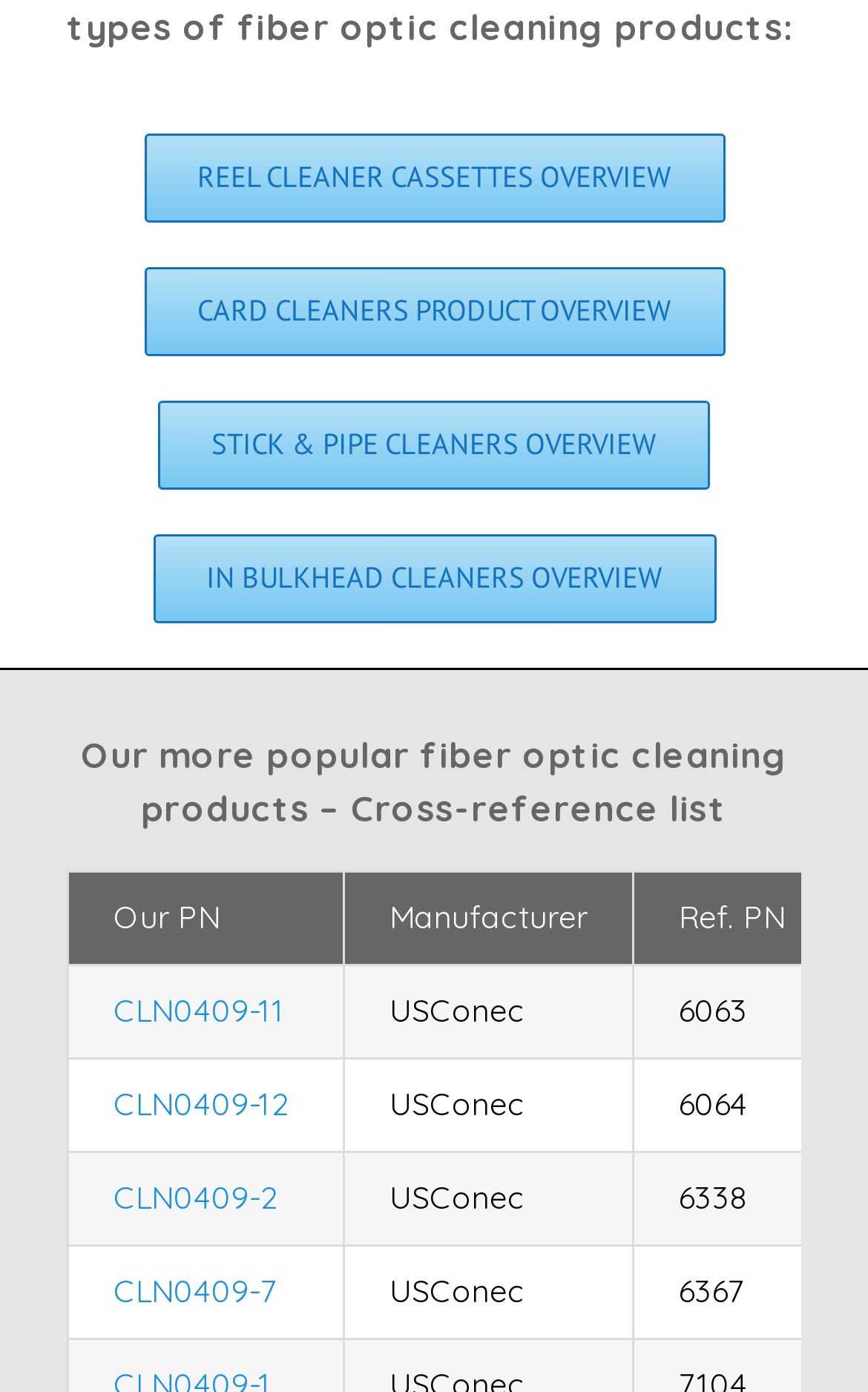Please identify the bounding box coordinates of the region to click in order to complete the task: "Explore card cleaners product overview". The coordinates must be four float numbers between 0 and 1, specified as [left, top, right, bottom].

[0.165, 0.193, 0.835, 0.257]